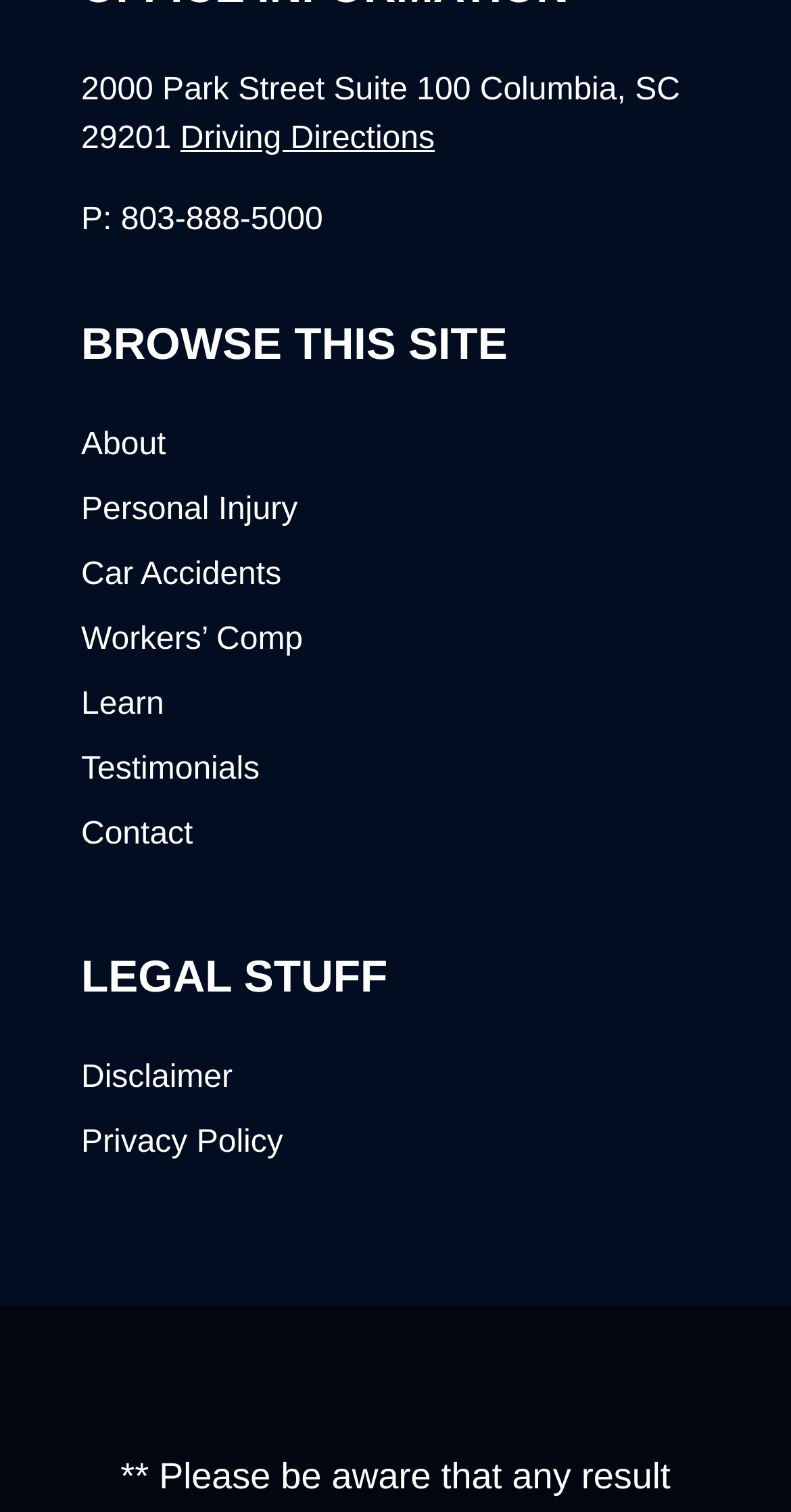Show the bounding box coordinates of the element that should be clicked to complete the task: "Click on About".

[0.103, 0.284, 0.21, 0.306]